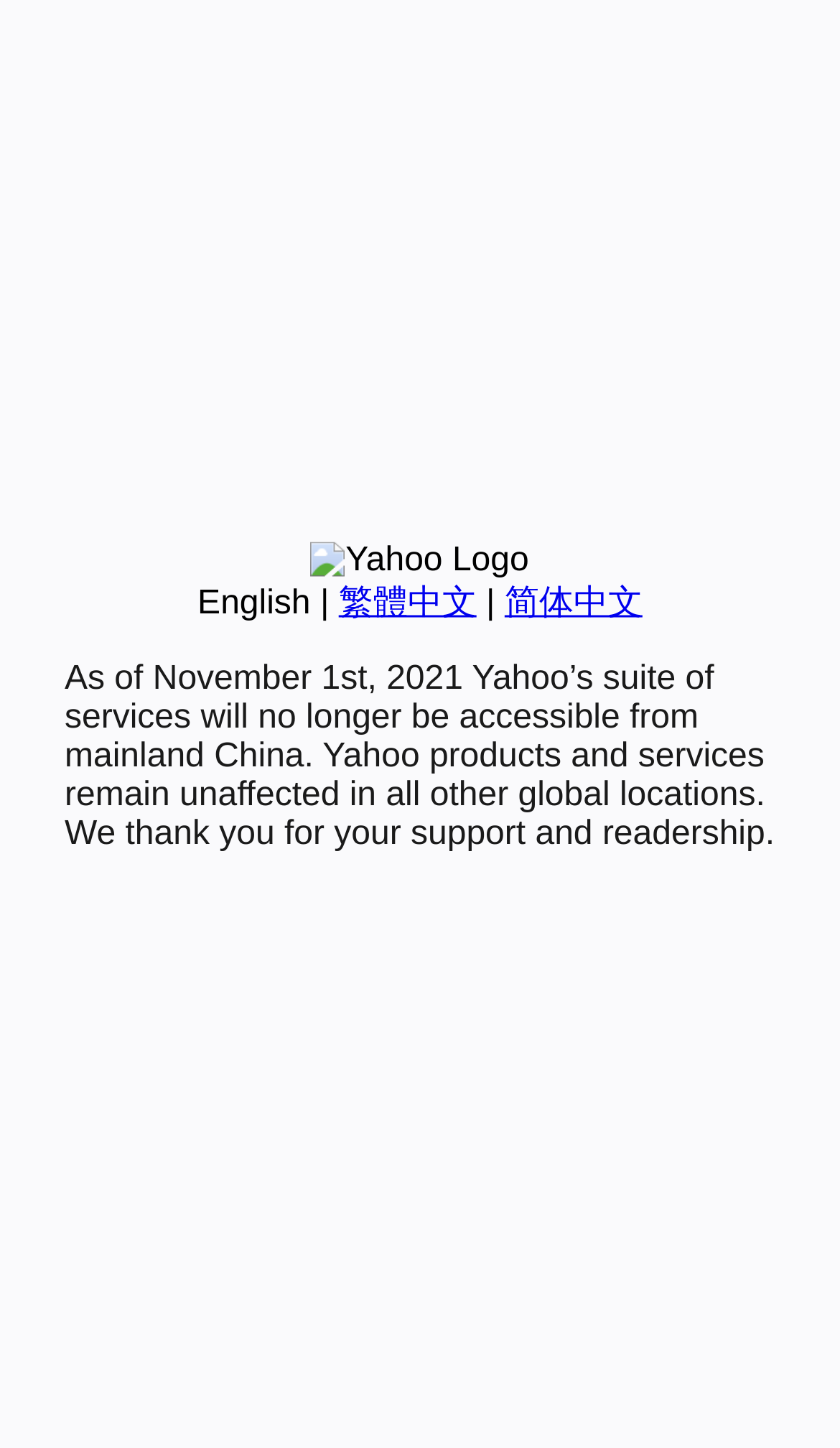Identify the bounding box for the UI element that is described as follows: "Explore BJJ Girl".

None